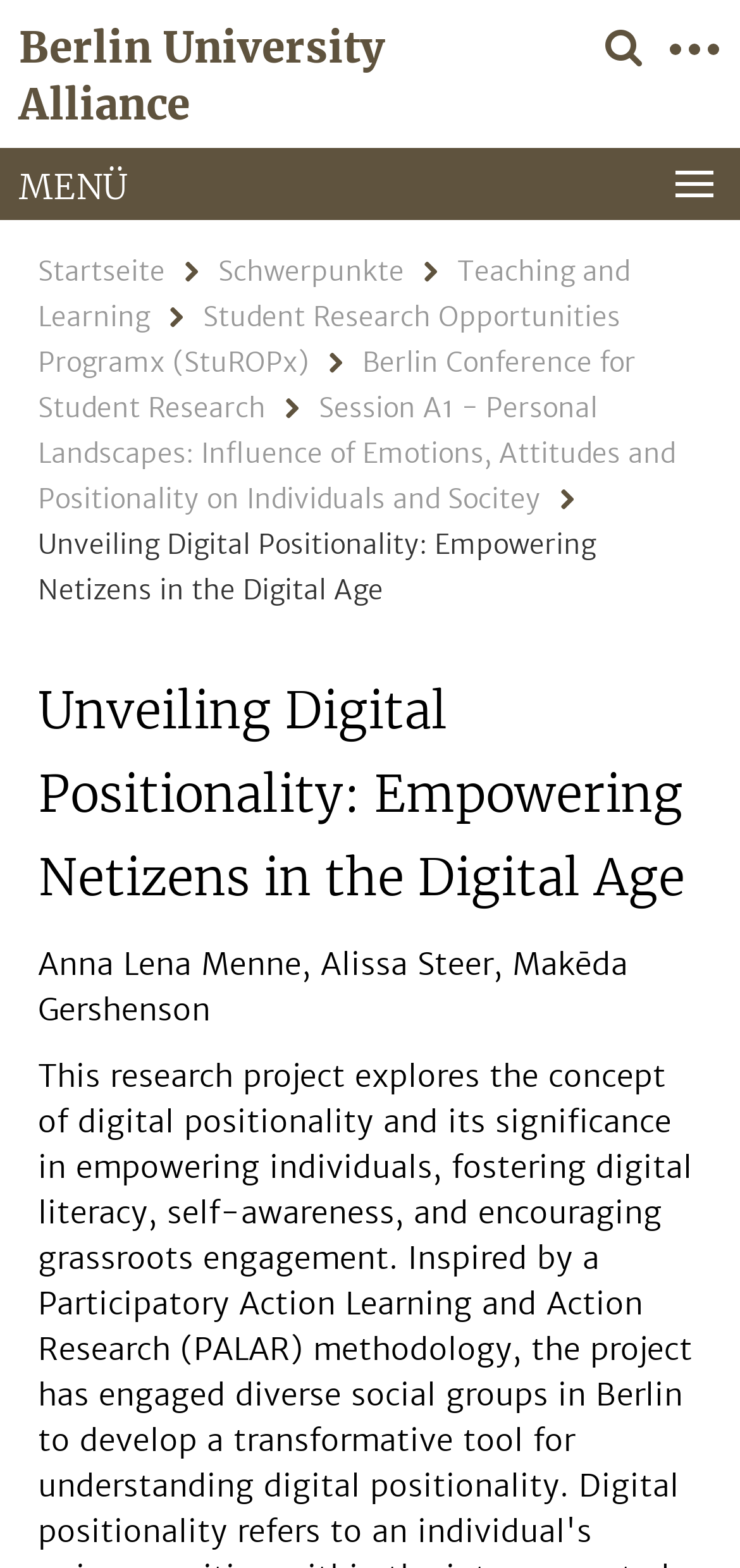Generate a thorough caption that explains the contents of the webpage.

The webpage is about "Unveiling Digital Positionality: Empowering Netizens in the Digital Age" and is affiliated with the Berlin University Alliance. At the top-left corner, there is a link to the Berlin University Alliance. Next to it, there is a small, unlabelled link. Below these links, there is a menu section with the title "MENÜ" on the top-left. The menu consists of several links, including "Startseite", "Schwerpunkte", "Teaching and Learning", and others, which are arranged horizontally across the page.

Below the menu, there is a title "Unveiling Digital Positionality: Empowering Netizens in the Digital Age" which is also a heading. Underneath the title, there is a list of authors, including Anna Lena Menne, Alissa Steer, and Makēda Gershenson. The authors' names are placed near the top-center of the page.